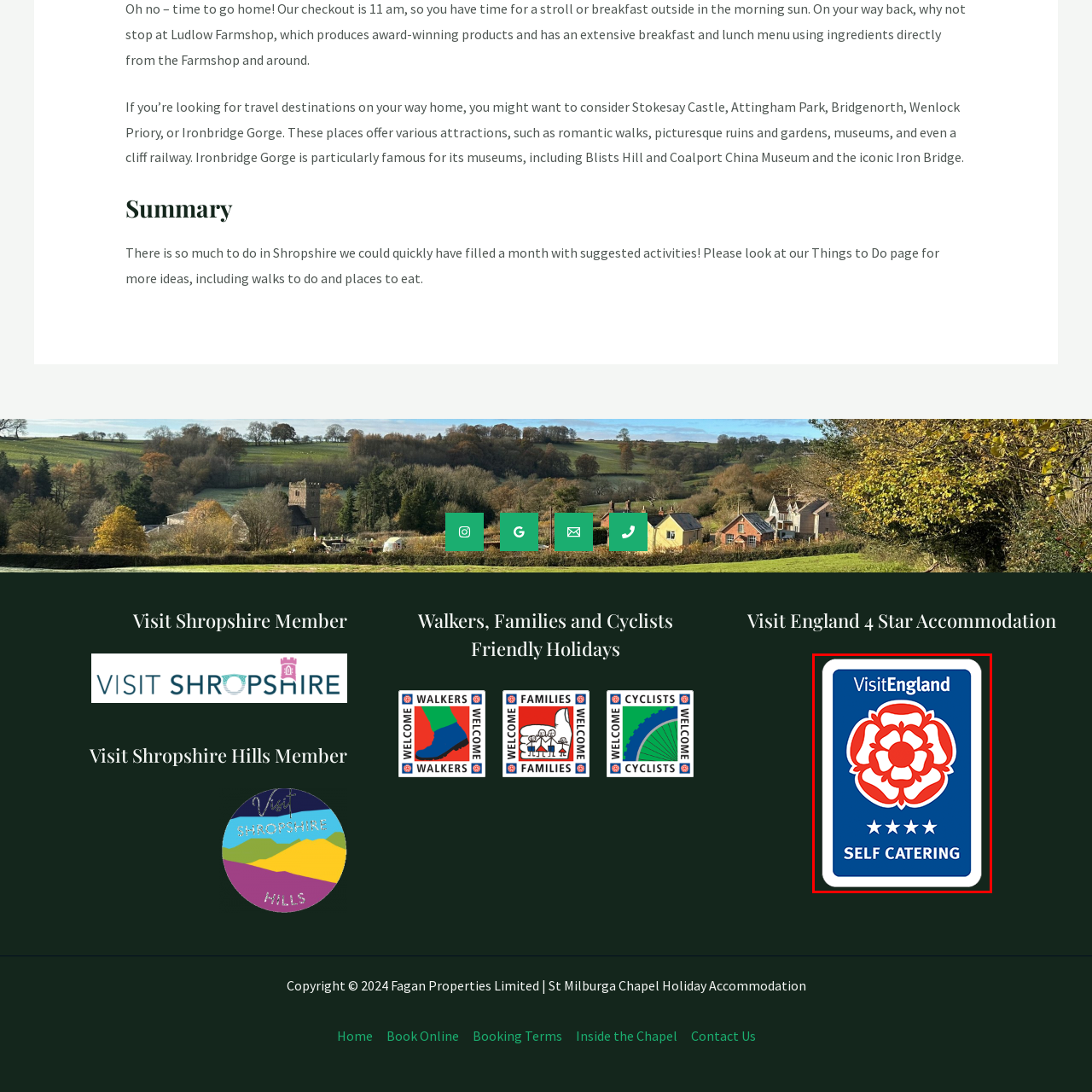Create a thorough description of the image portion outlined in red.

This image showcases the "4 Star Self Catering" logo from Visit England, highlighting the quality and standards of self-catering accommodations. The emblem features a vibrant red rose emblem centered on a blue background, symbolizing England’s heritage. Below the rose, the words "SELF CATERING" are prominently displayed, along with four stars, signifying the accommodation's high rating within the Visit England quality assessment scheme. This logo serves as a trusted indicator for travelers seeking high-quality self-catering options, assuring them of a comfortable and enjoyable stay.